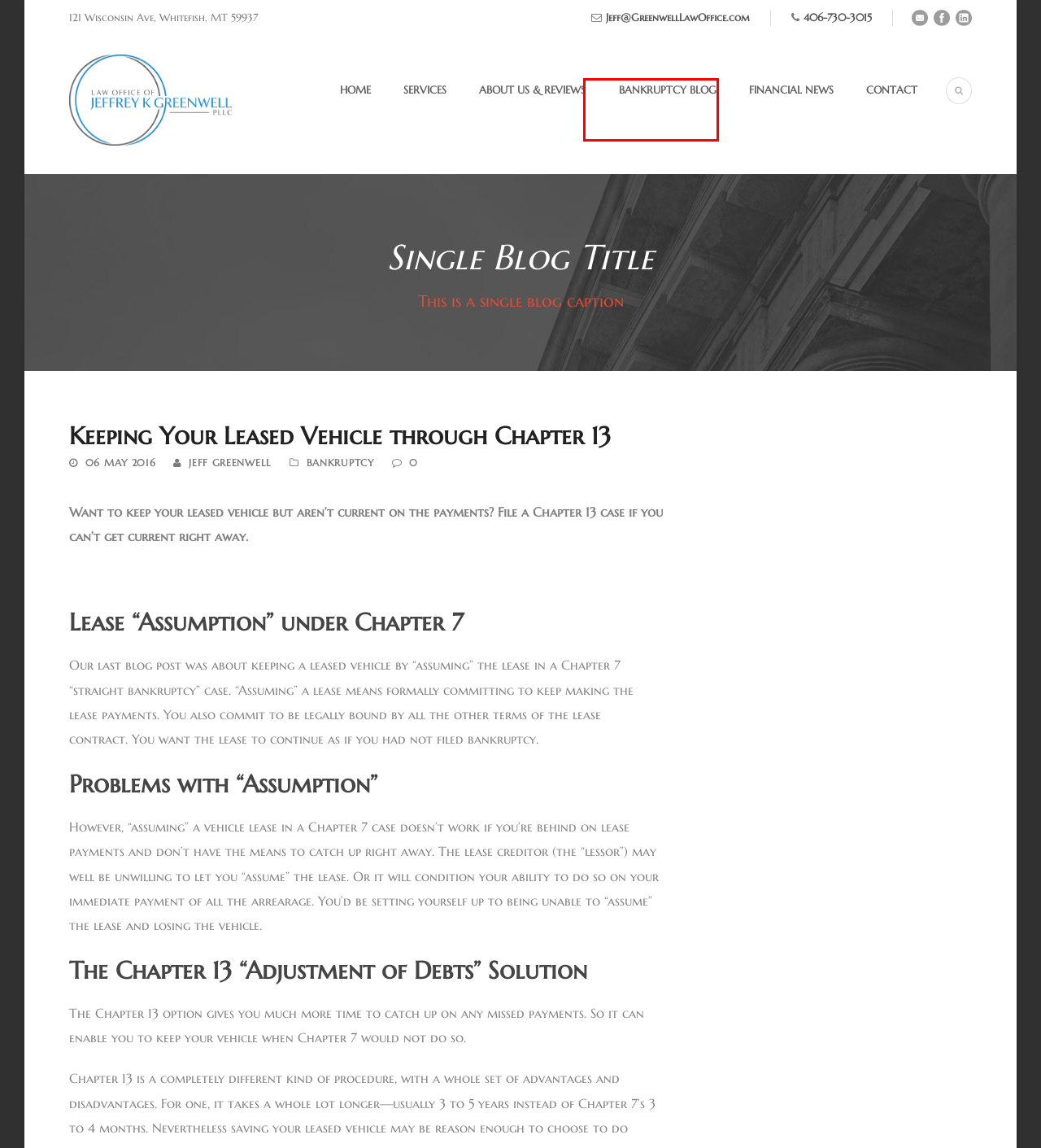You have been given a screenshot of a webpage, where a red bounding box surrounds a UI element. Identify the best matching webpage description for the page that loads after the element in the bounding box is clicked. Options include:
A. About us - greenwelllawoffices.com
B. Bankruptcy and Business News - greenwelllawoffices.com
C. Northwest Montana's Bankruptcy And Business Law Firm
D. Bankruptcy Blog - greenwelllawoffices.com
E. Navigating Chapter 7, Chapter 13, and Subchapter V of Chapter 11
F. Jeff Greenwell |greenwelllawoffices.com
G. Montana Bankruptcy Lawyer
H. Contact Your Bankruptcy Law Firm - greenwelllawoffices.com

D